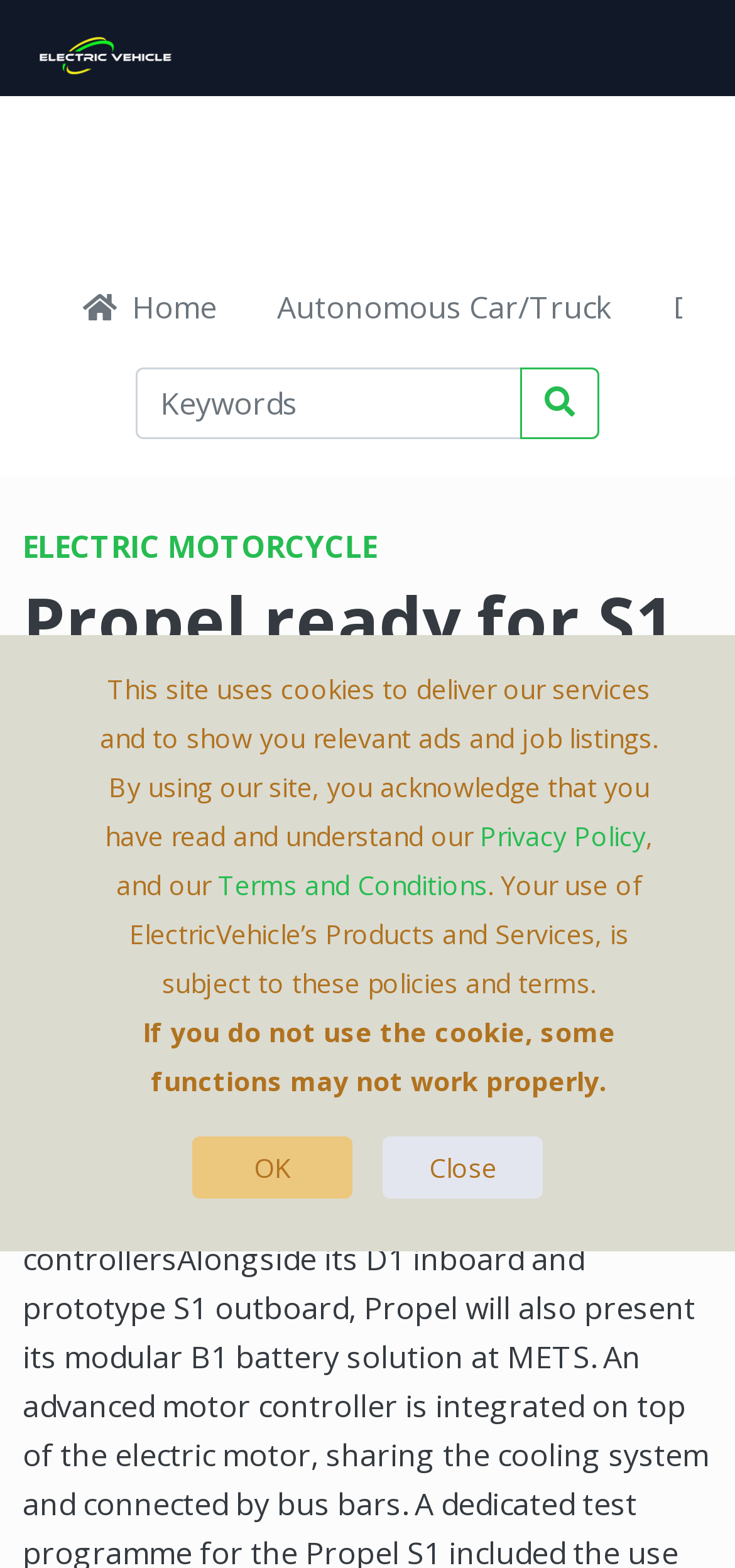What is the purpose of the searchbox?
Offer a detailed and exhaustive answer to the question.

The searchbox has a description 'Keywords' and a button with a magnifying glass icon, which suggests that its purpose is to search for keywords.